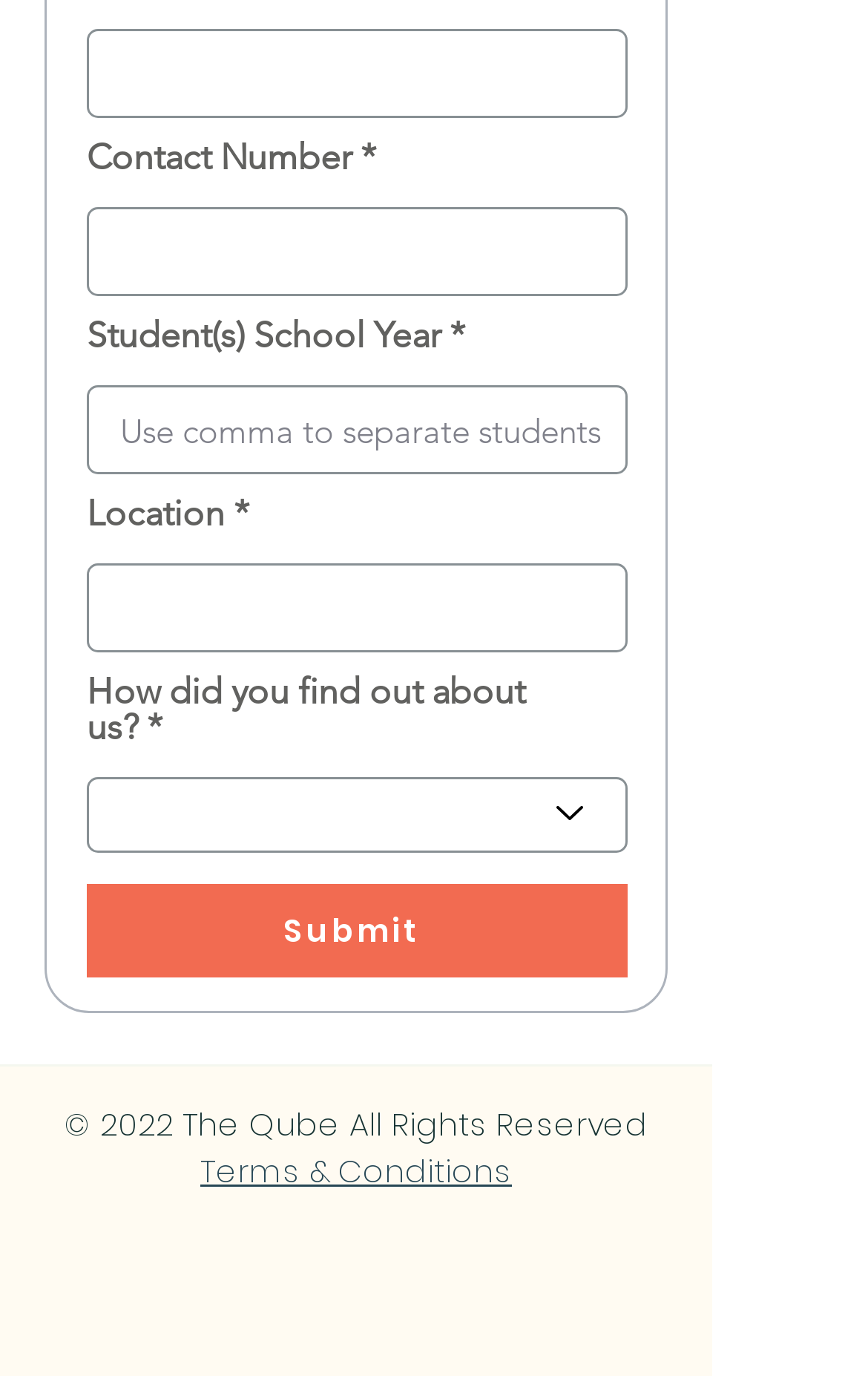What is the type of the 'How did you find out about us?' field?
Answer the question with a single word or phrase by looking at the picture.

Combobox